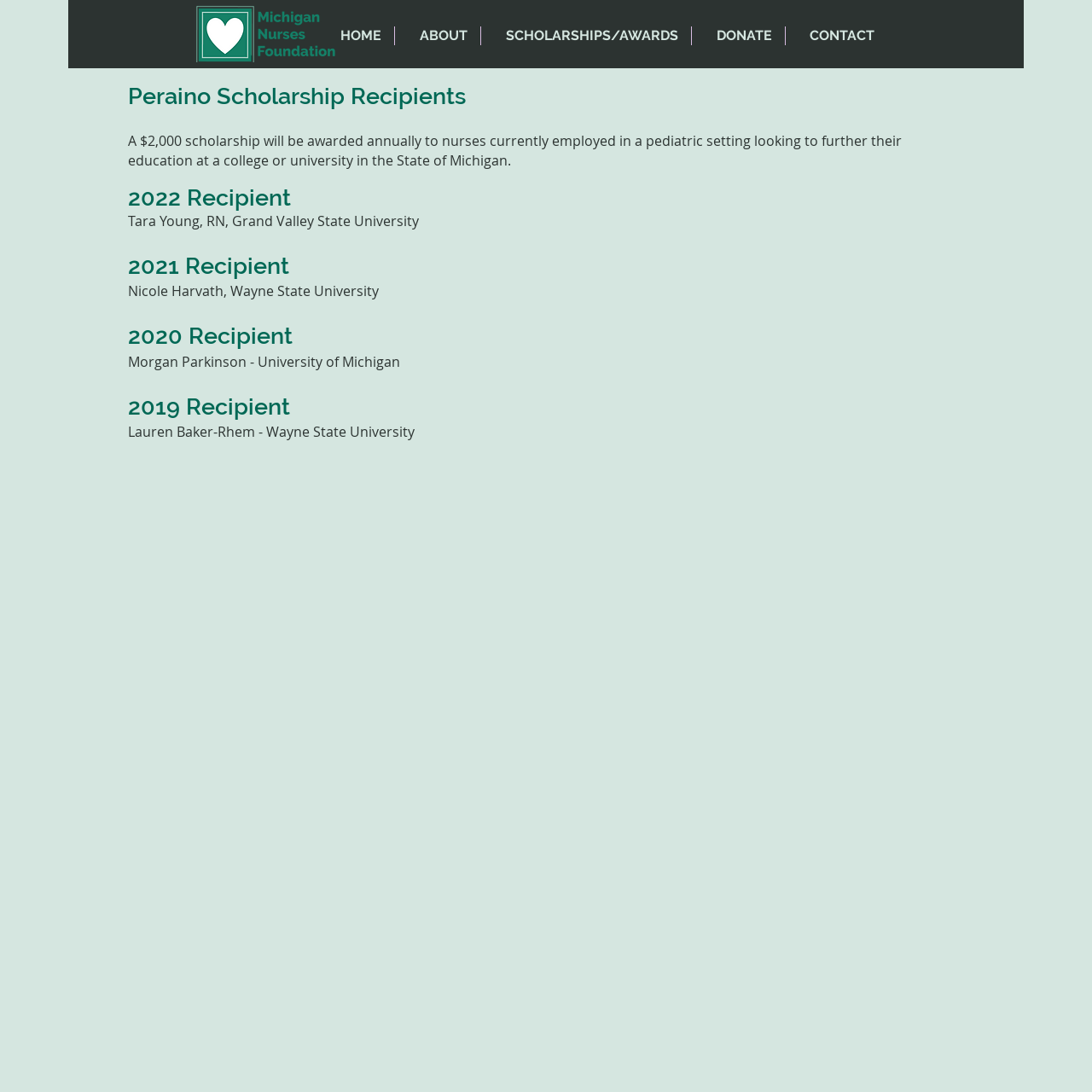What is the university of the 2022 recipient?
Please respond to the question with a detailed and thorough explanation.

The 2022 recipient, Tara Young, RN, is from Grand Valley State University, as mentioned in the StaticText element on the webpage.